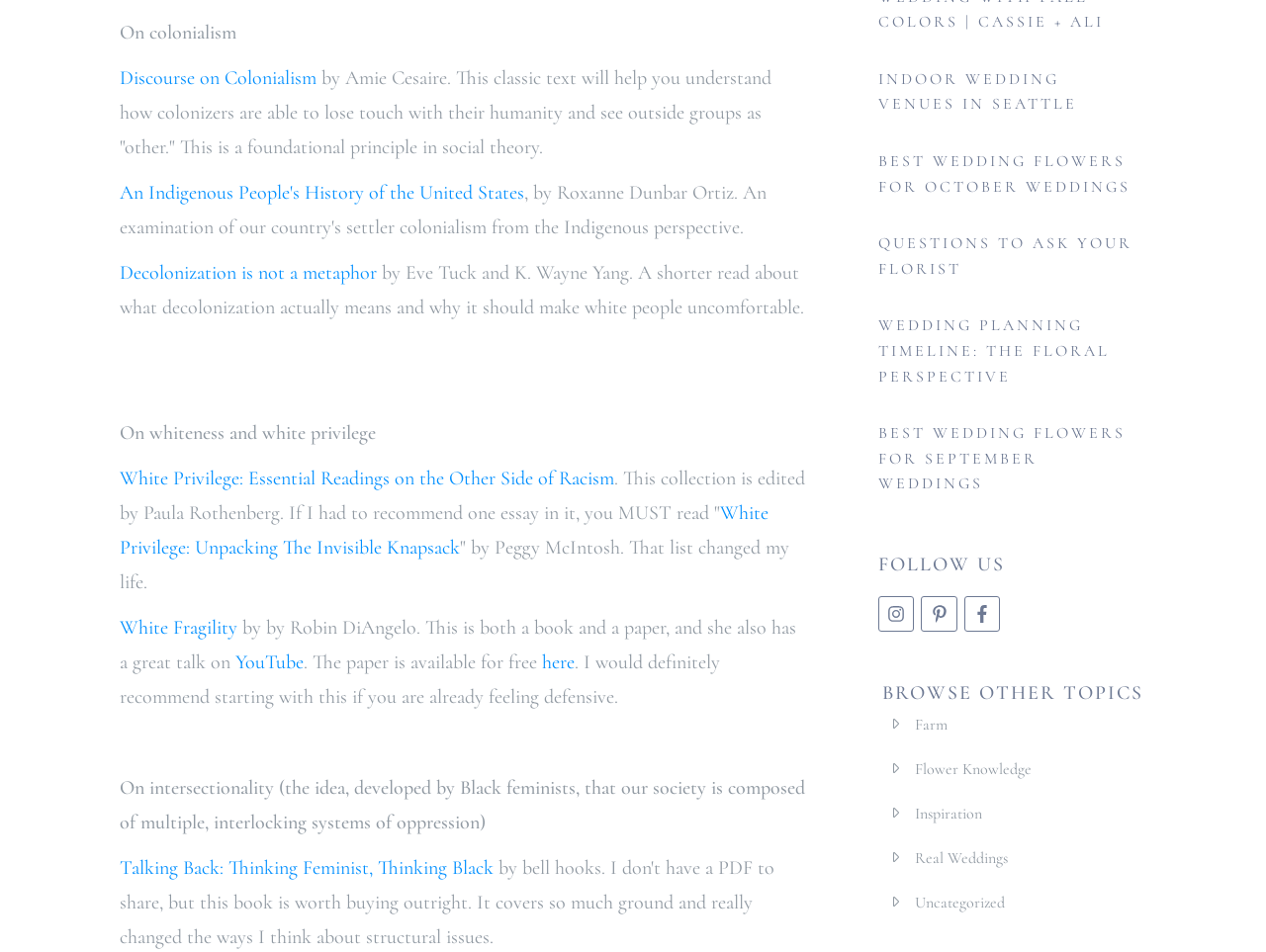Extract the bounding box for the UI element that matches this description: "Questions to Ask Your Florist".

[0.694, 0.245, 0.895, 0.293]